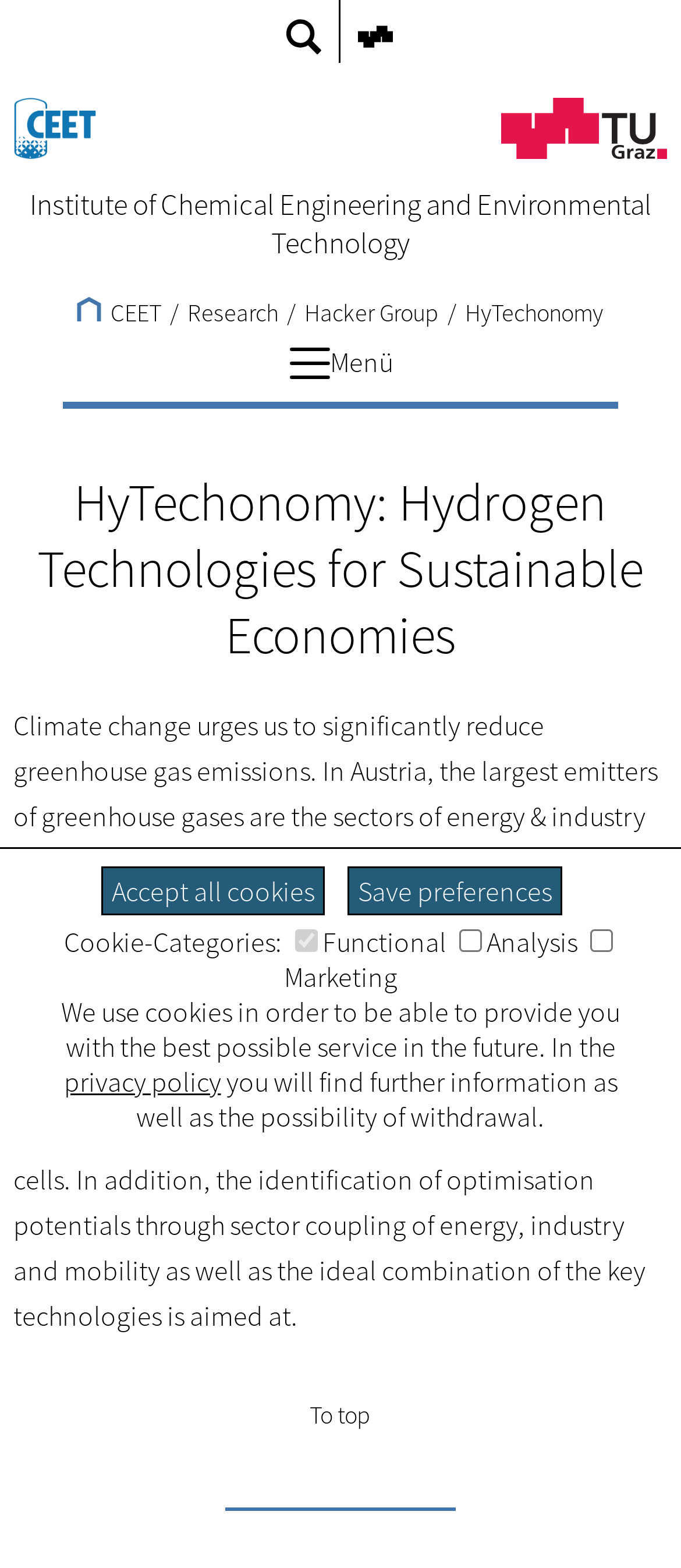Locate the bounding box for the described UI element: "Save preferences". Ensure the coordinates are four float numbers between 0 and 1, formatted as [left, top, right, bottom].

[0.51, 0.553, 0.826, 0.584]